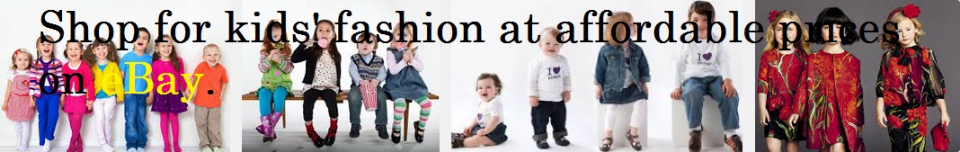Summarize the image with a detailed description that highlights all prominent details.

The image features a vibrant collage showcasing children dressed in a variety of fashionable outfits, emphasizing the playful and diverse nature of kids' fashion. It prominently displays the text "Shop for kids' fashion at affordable prices on eBay," highlighting accessibility and affordability for parents seeking stylish clothing options for their children. The colorful attire worn by the kids, from casual to more formal styles, illustrates the range of fashion choices available, making a clear appeal to those looking for trendy yet budget-friendly options for children's wear. This engaging visual serves as an encouragement for parents to explore the latest in kids' fashion through an online platform.